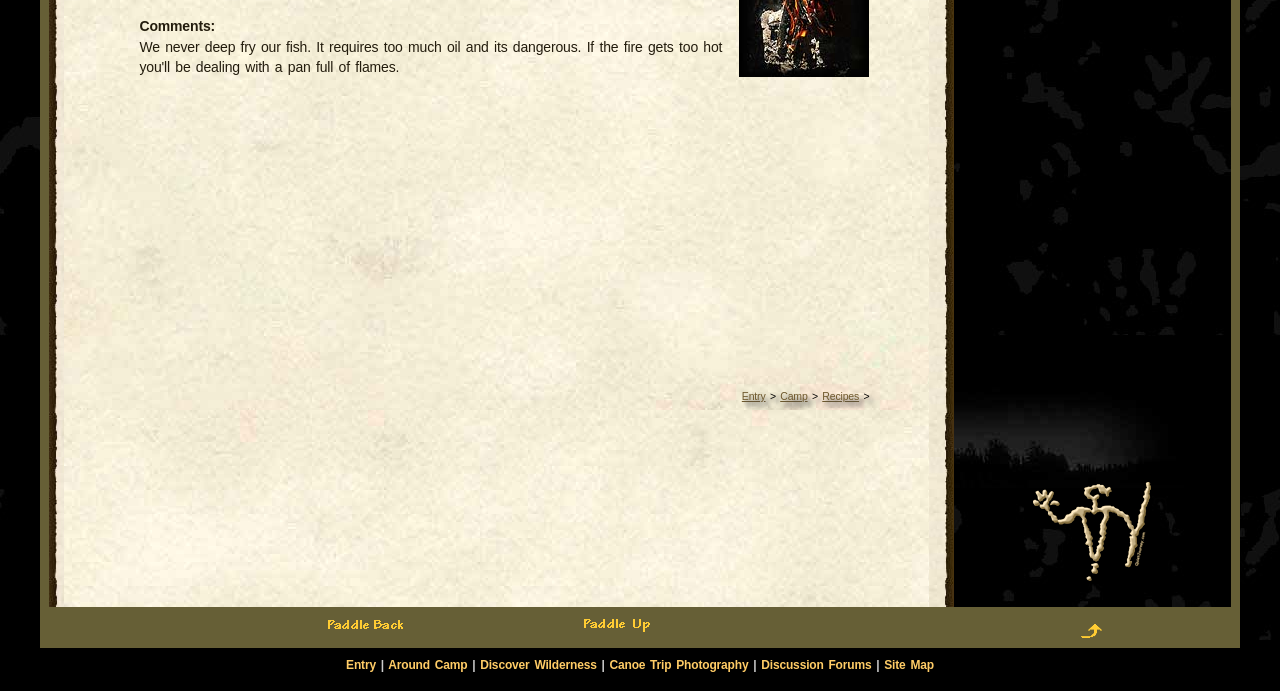Bounding box coordinates are specified in the format (top-left x, top-left y, bottom-right x, bottom-right y). All values are floating point numbers bounded between 0 and 1. Please provide the bounding box coordinate of the region this sentence describes: aria-label="Advertisement" name="aswift_0" title="Advertisement"

[0.109, 0.133, 0.679, 0.539]